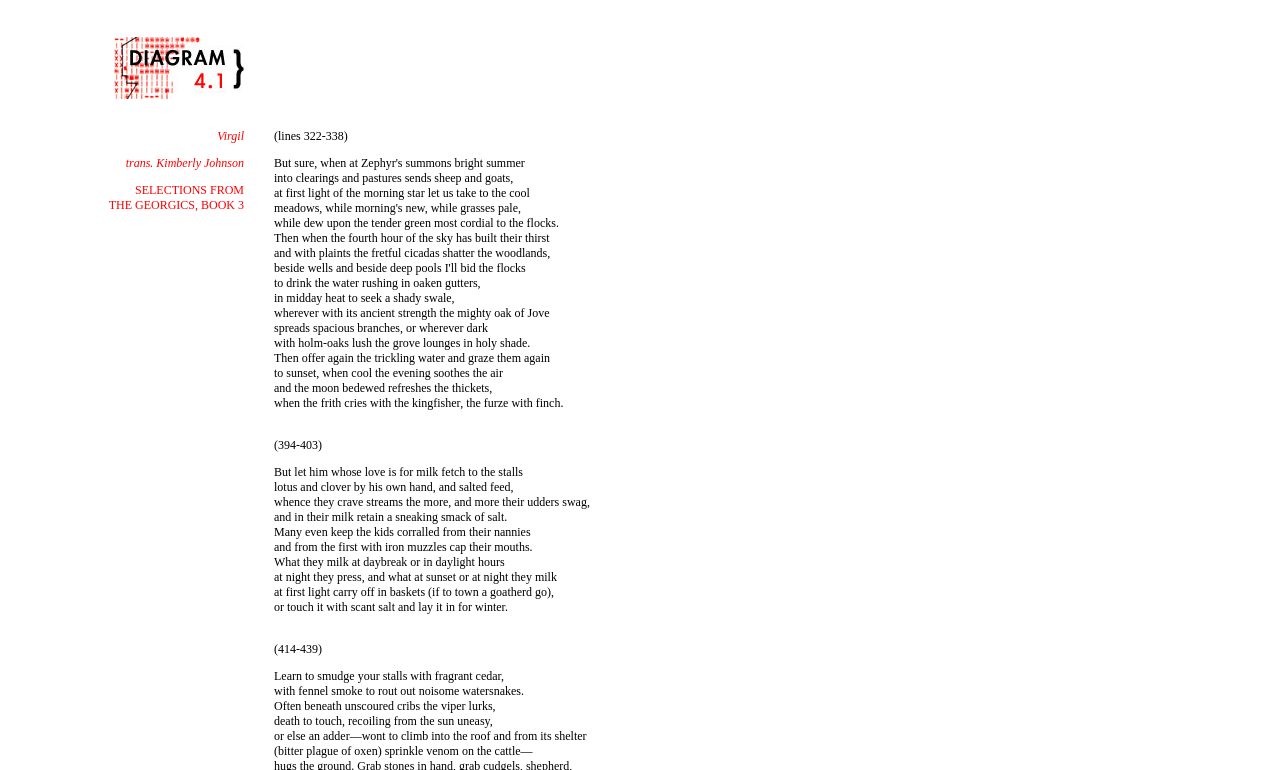How many StaticText elements are there?
Refer to the image and answer the question using a single word or phrase.

25